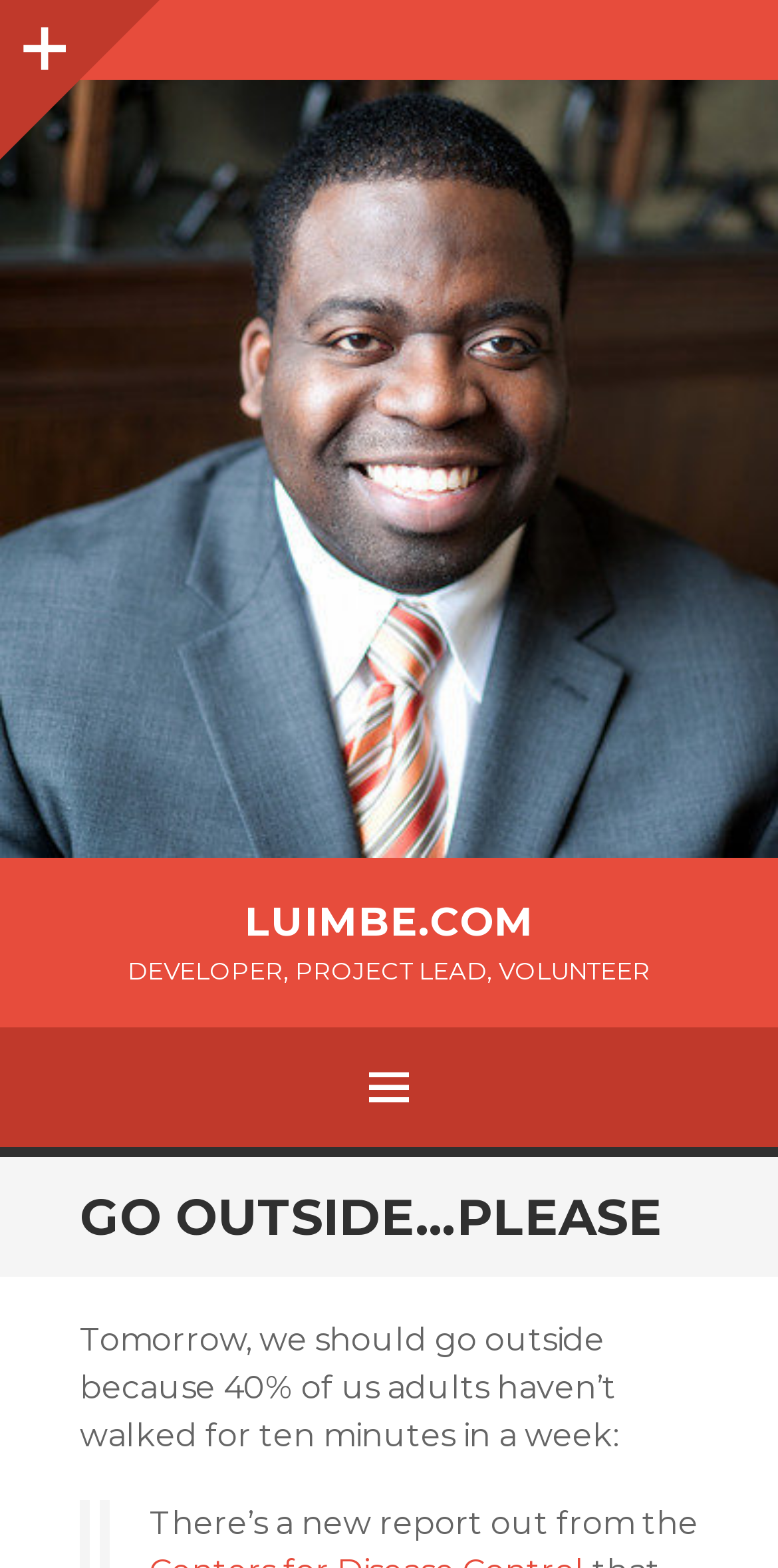Return the bounding box coordinates of the UI element that corresponds to this description: "STOP DRUGGED DRIVING". The coordinates must be given as four float numbers in the range of 0 and 1, [left, top, right, bottom].

None